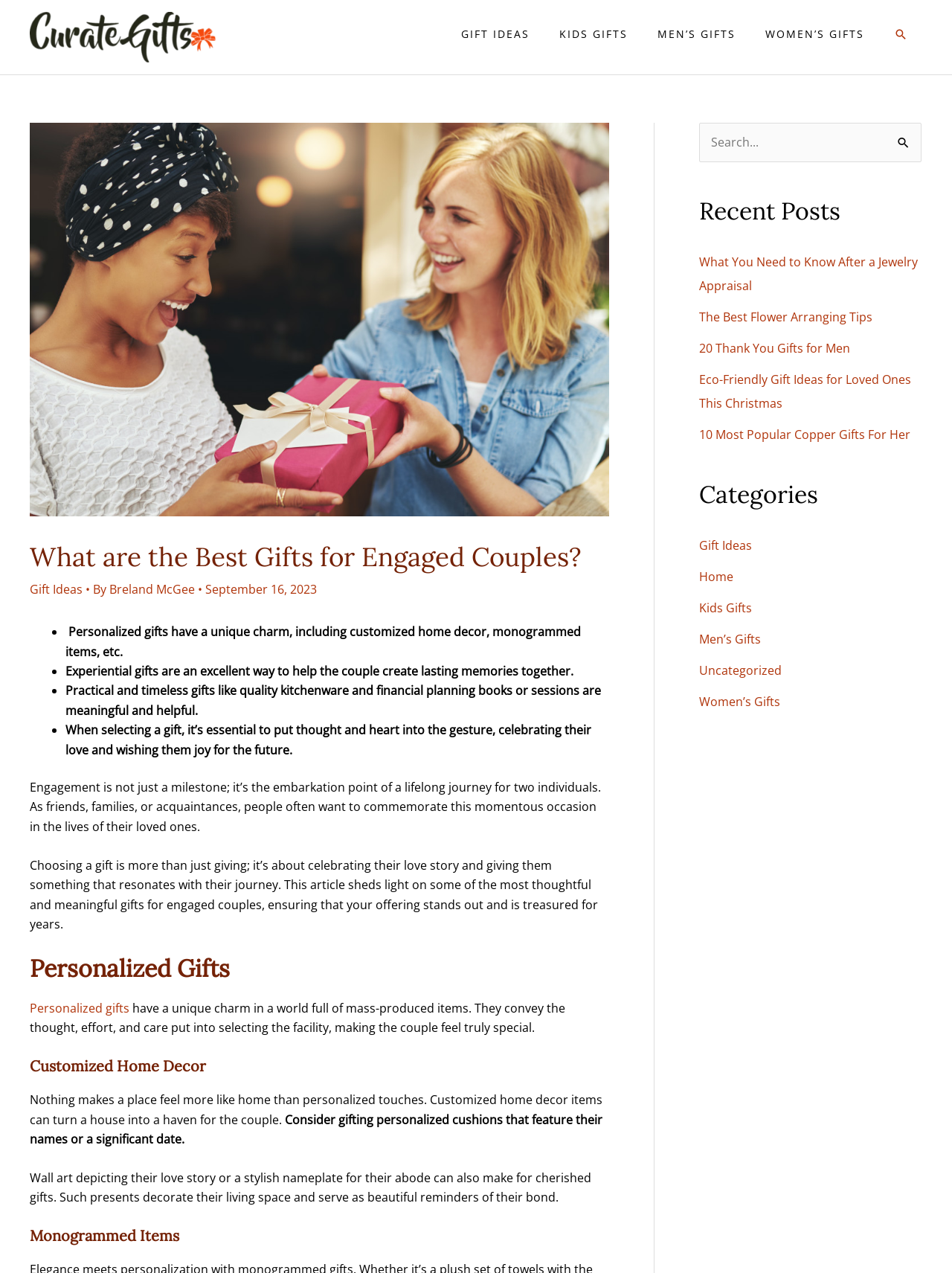Using the provided element description "Kids Gifts", determine the bounding box coordinates of the UI element.

[0.734, 0.471, 0.79, 0.484]